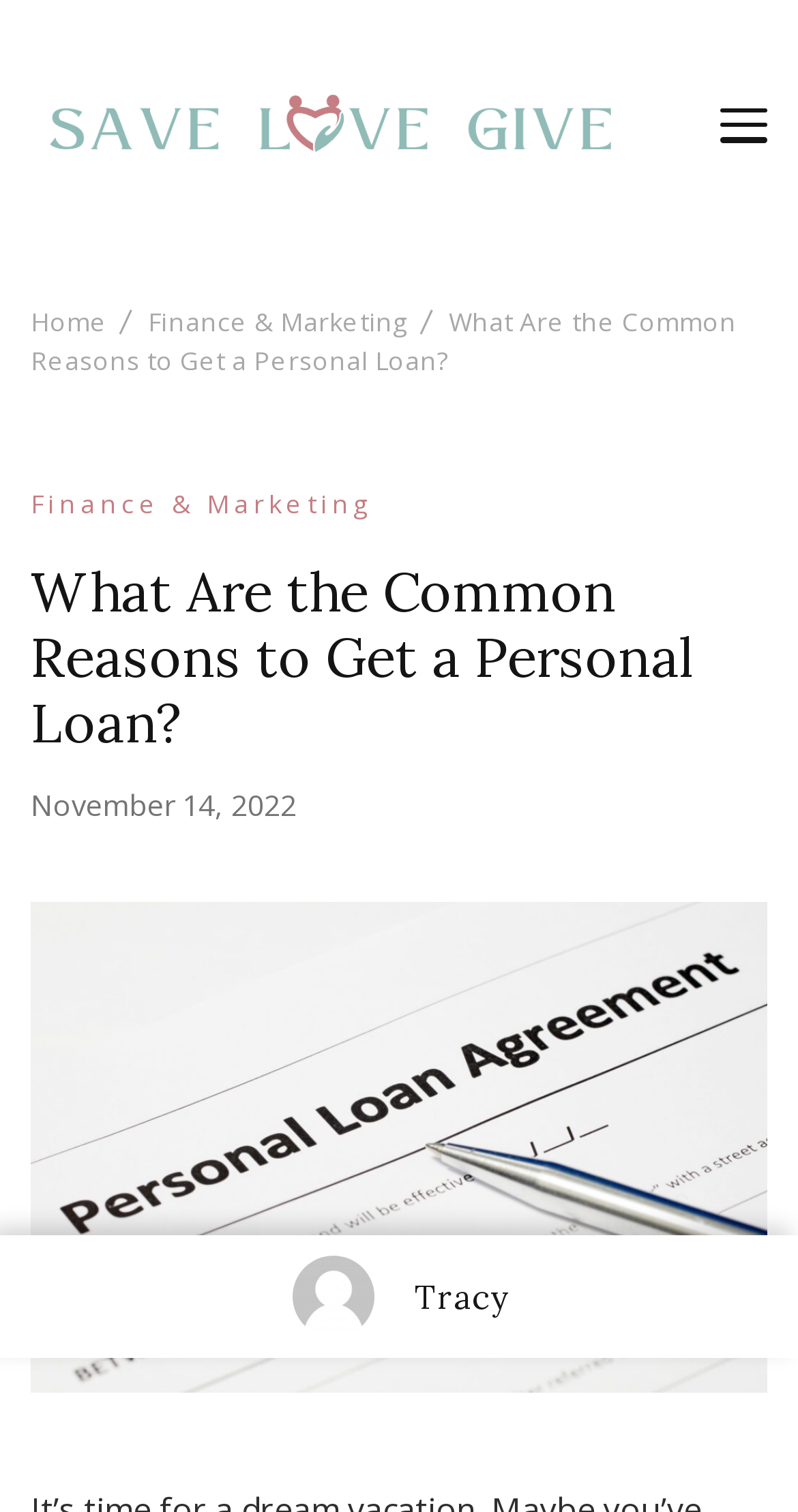Please provide a comprehensive answer to the question based on the screenshot: What is the tagline of the website?

I found the tagline of the website by looking at the top-left corner of the webpage, where I saw a static text with the phrase 'Saving love by giving'.